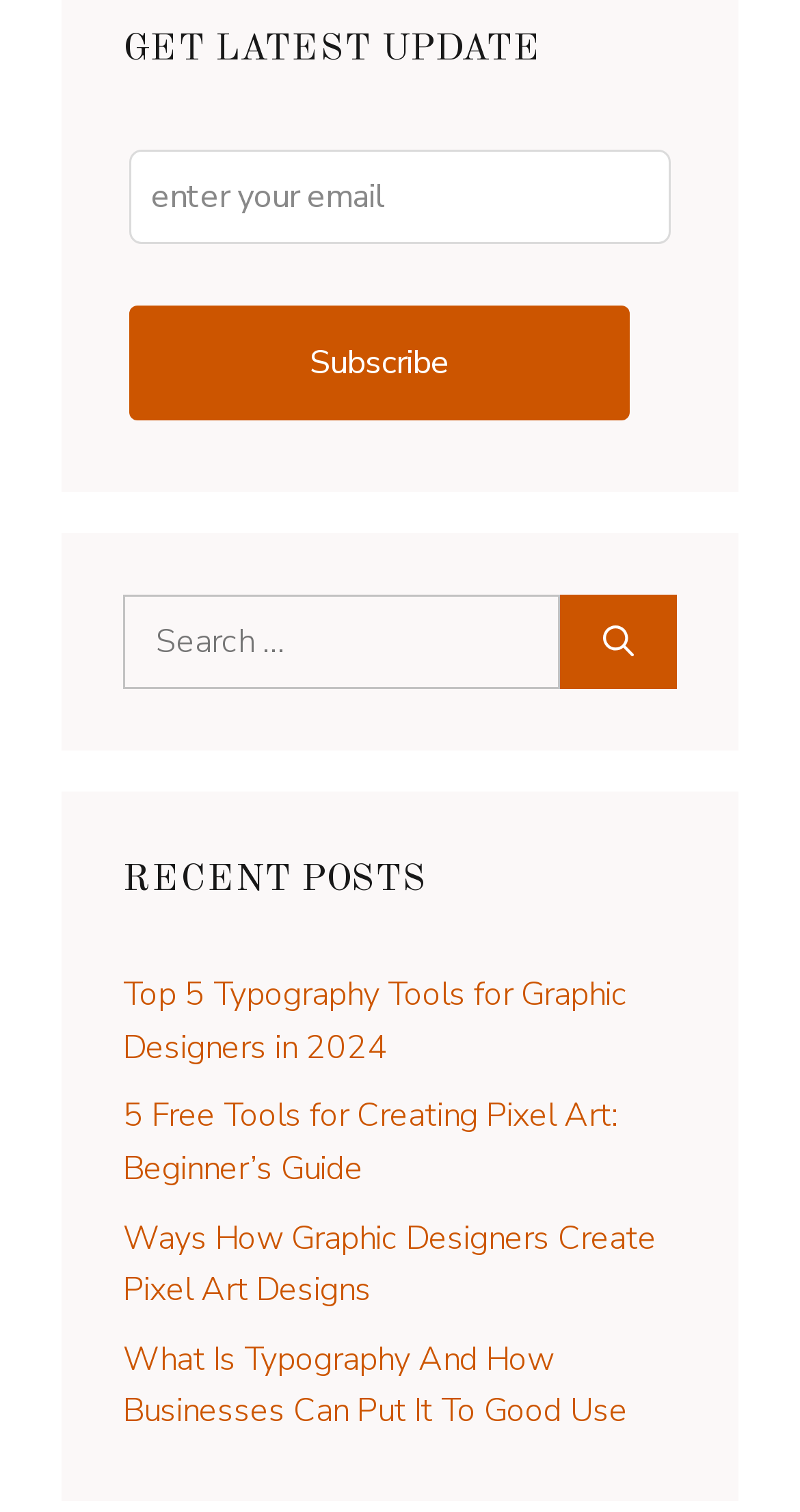Use a single word or phrase to answer the following:
What is the position of the 'Subscribe' button?

Below the textbox